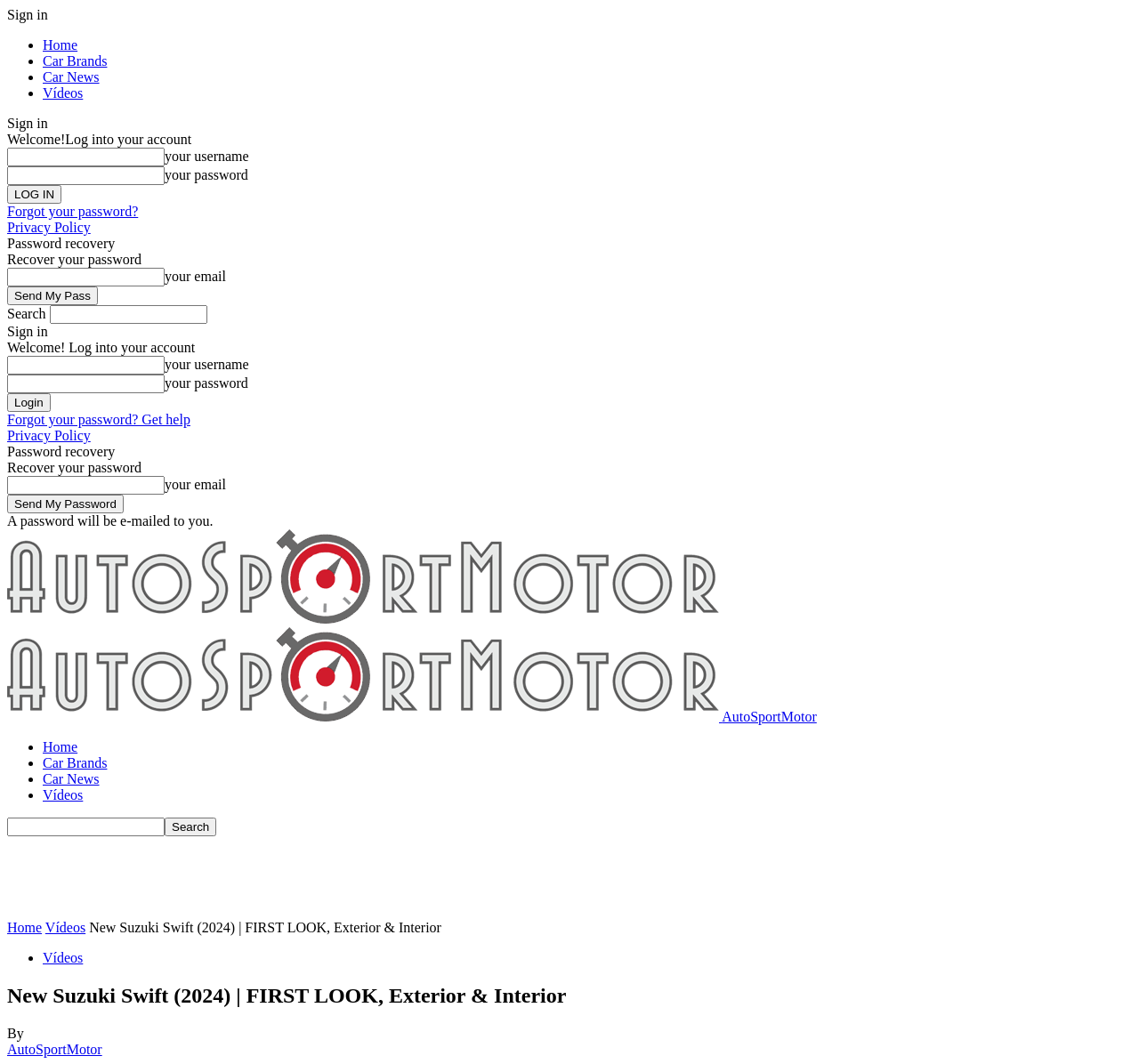Point out the bounding box coordinates of the section to click in order to follow this instruction: "Sign in".

[0.006, 0.007, 0.042, 0.021]